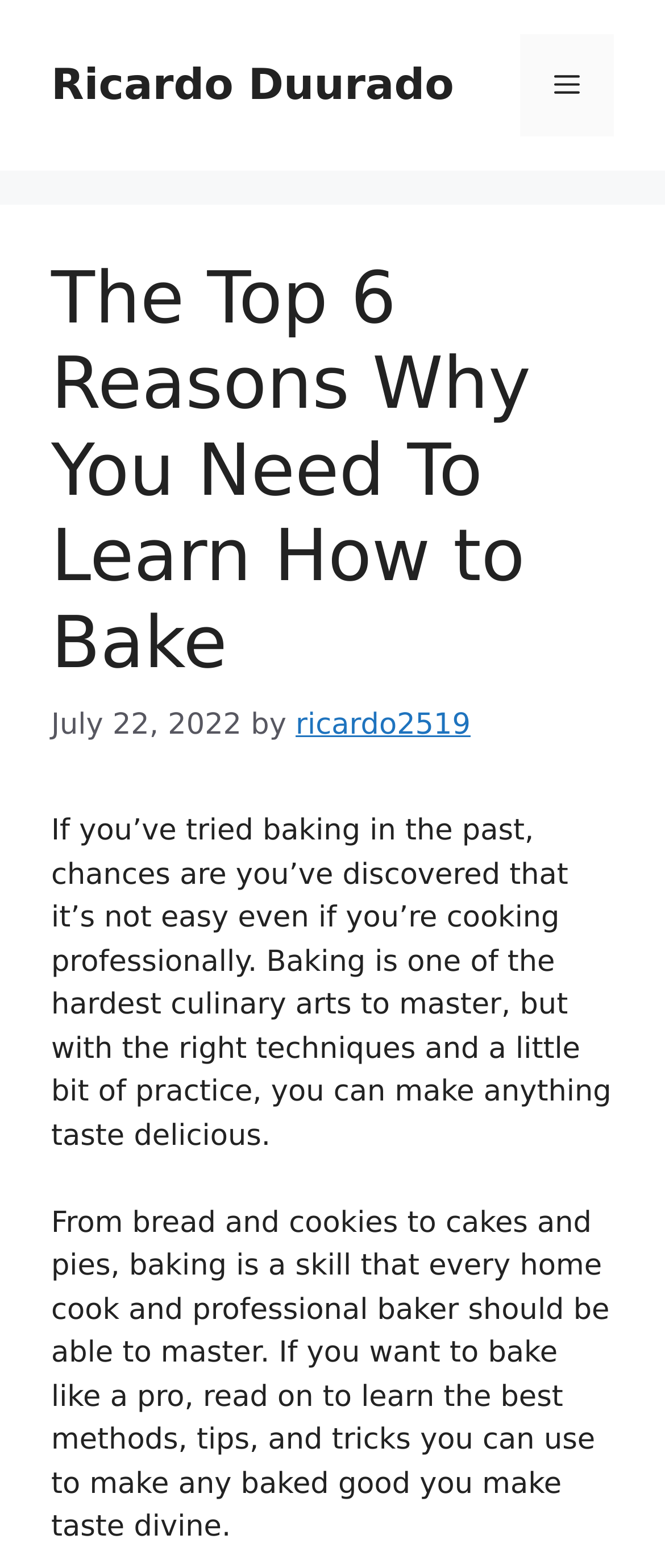Please provide the bounding box coordinates for the UI element as described: "Ricardo Duurado". The coordinates must be four floats between 0 and 1, represented as [left, top, right, bottom].

[0.077, 0.038, 0.683, 0.07]